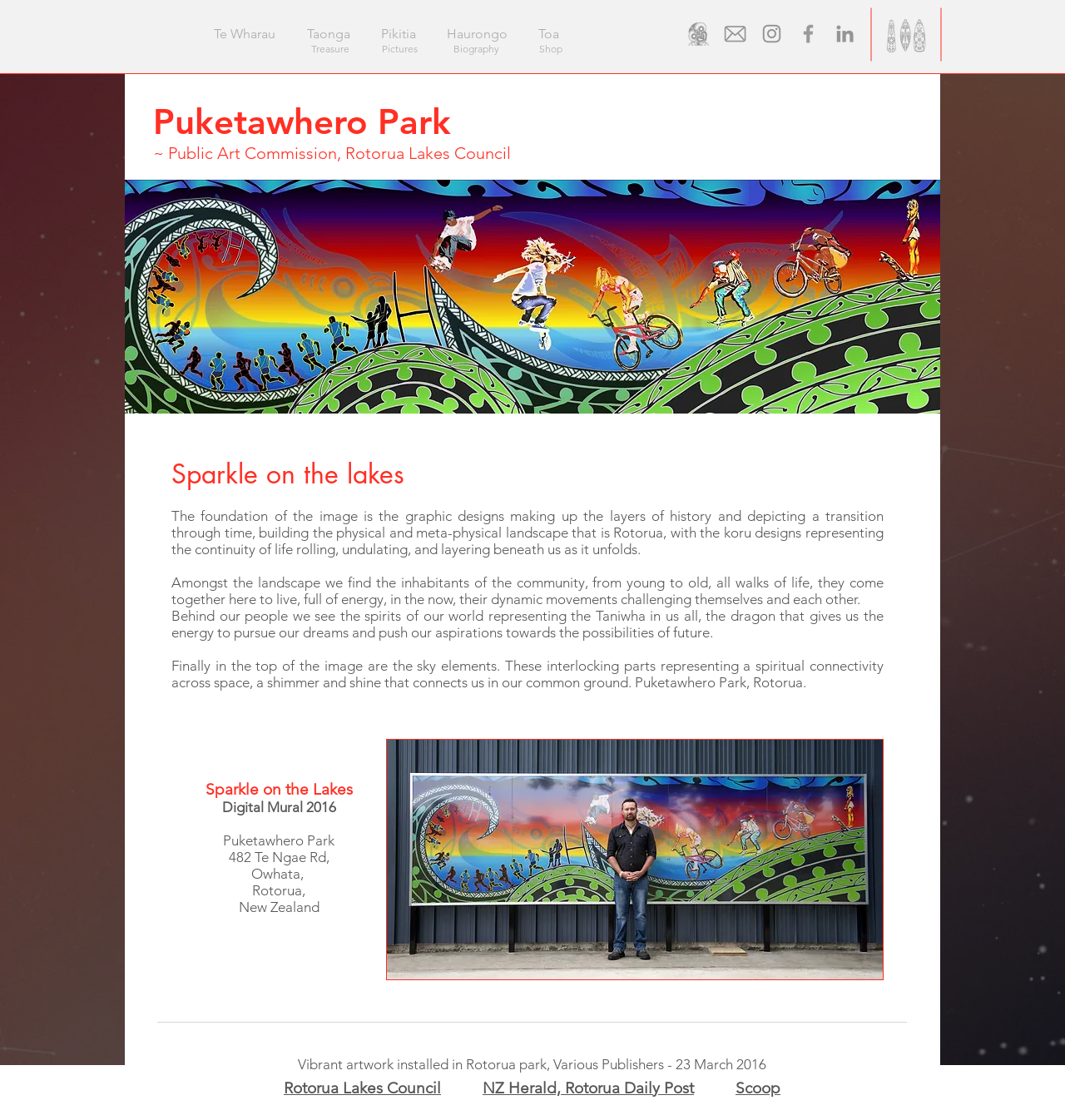What is the name of the artist?
Look at the image and answer the question using a single word or phrase.

Joe Te Wharau